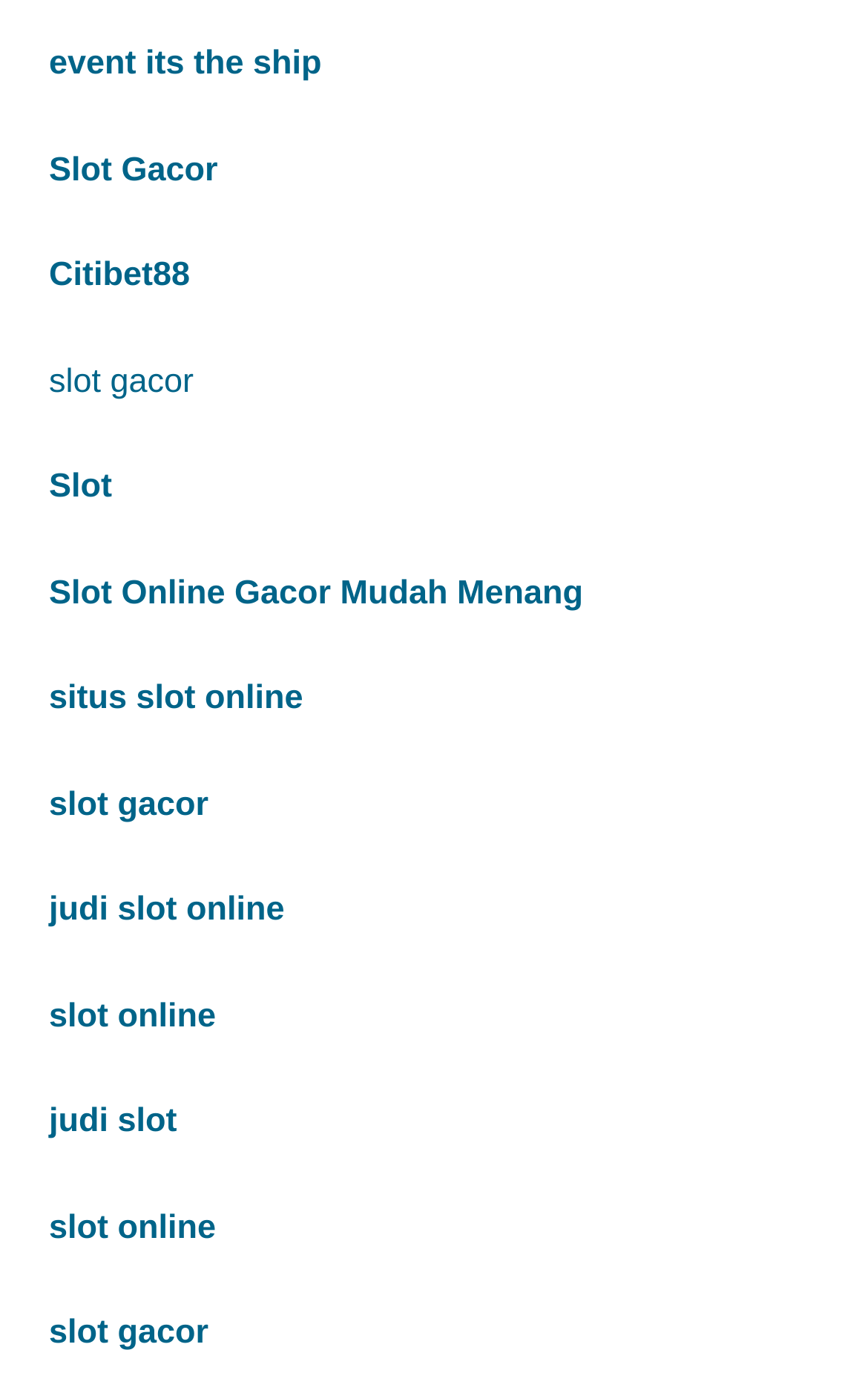Locate the bounding box coordinates of the element you need to click to accomplish the task described by this instruction: "go to Citibet88".

[0.056, 0.187, 0.219, 0.214]